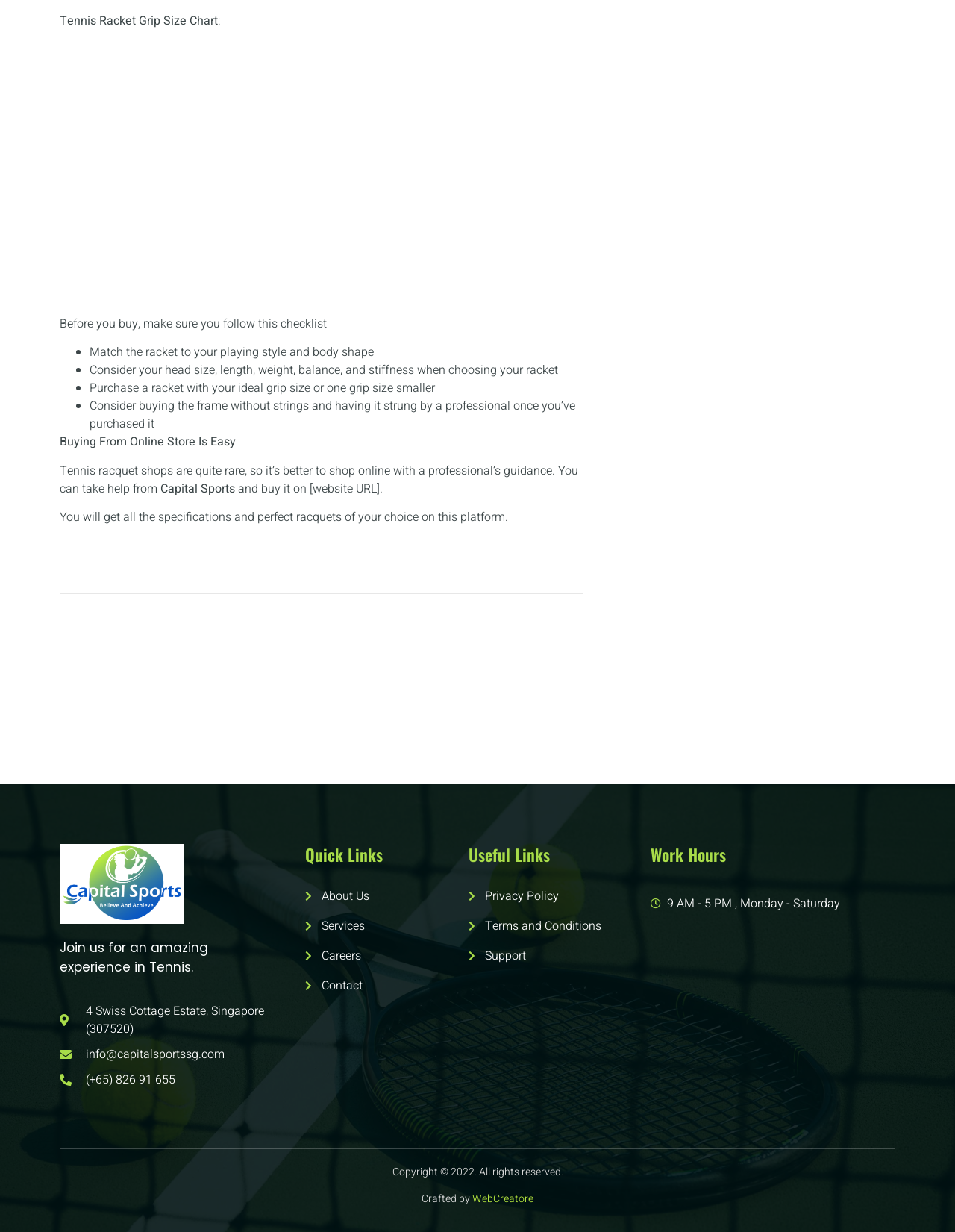Using the description: "(+65) 826 91 655", determine the UI element's bounding box coordinates. Ensure the coordinates are in the format of four float numbers between 0 and 1, i.e., [left, top, right, bottom].

[0.062, 0.869, 0.28, 0.884]